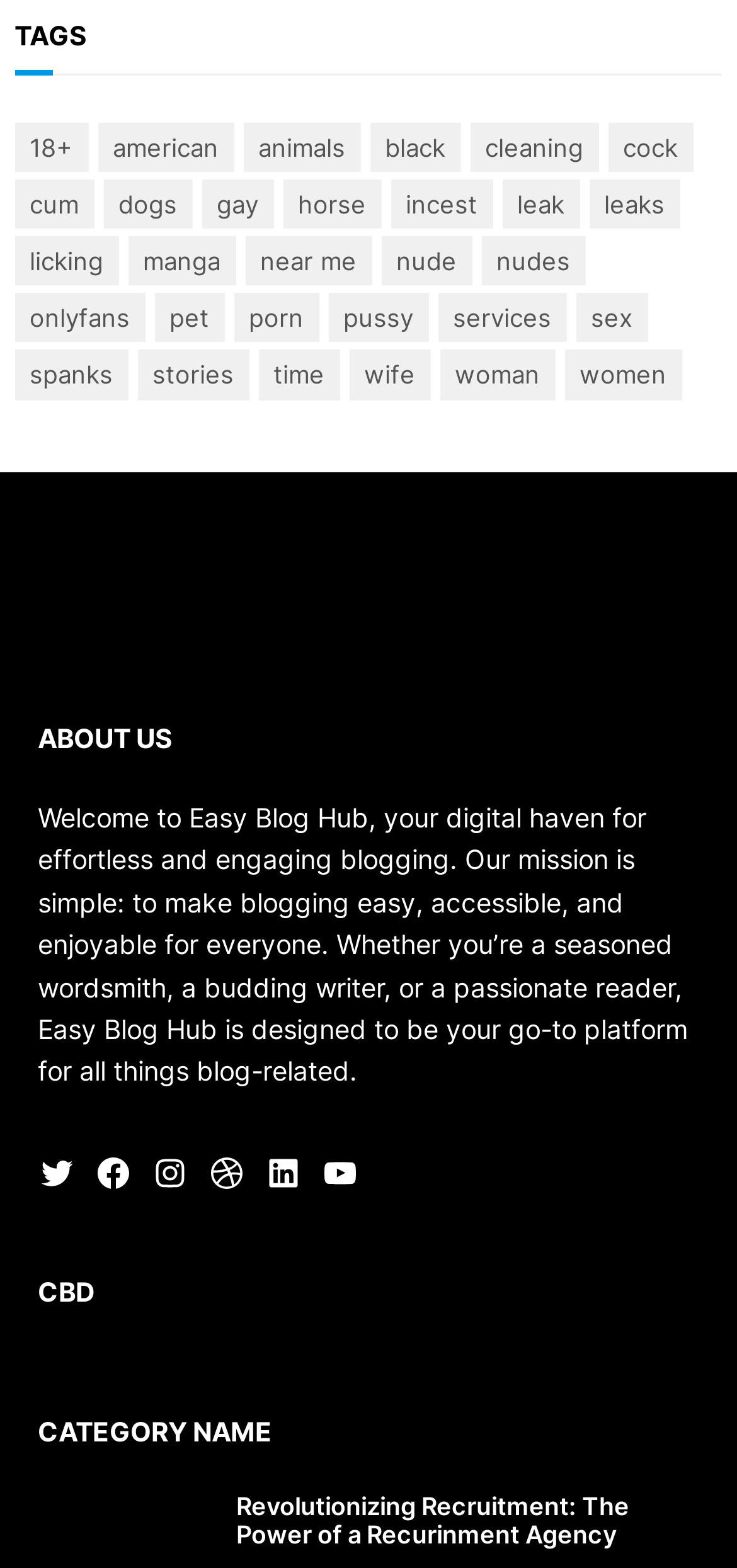What is the mission of Easy Blog Hub? Please answer the question using a single word or phrase based on the image.

To make blogging easy, accessible, and enjoyable